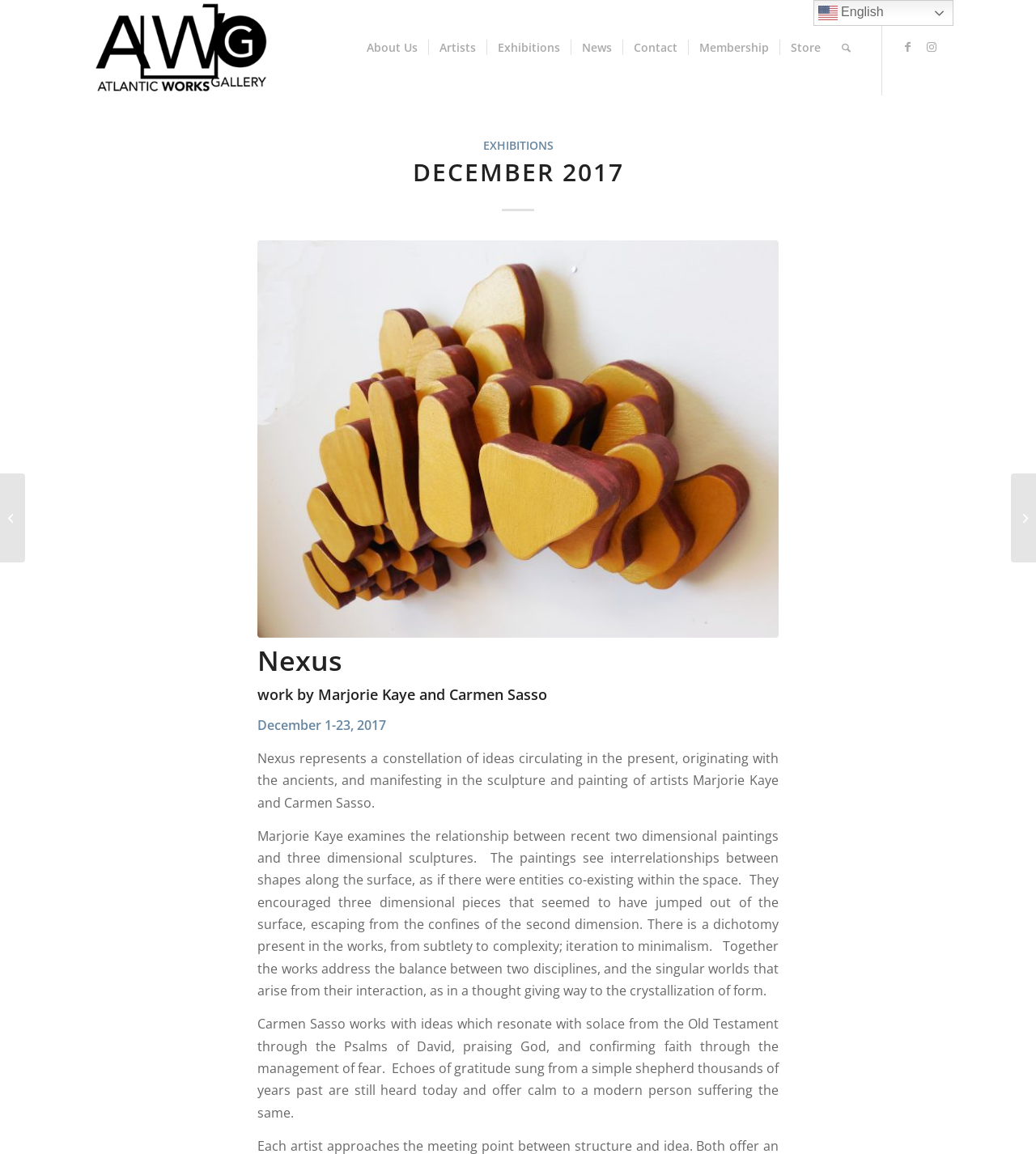What is the name of the gallery?
Give a comprehensive and detailed explanation for the question.

The name of the gallery can be found in the top-left corner of the webpage, where it is written as 'December 2017 – Atlantic Works Gallery'. This is also the title of the webpage.